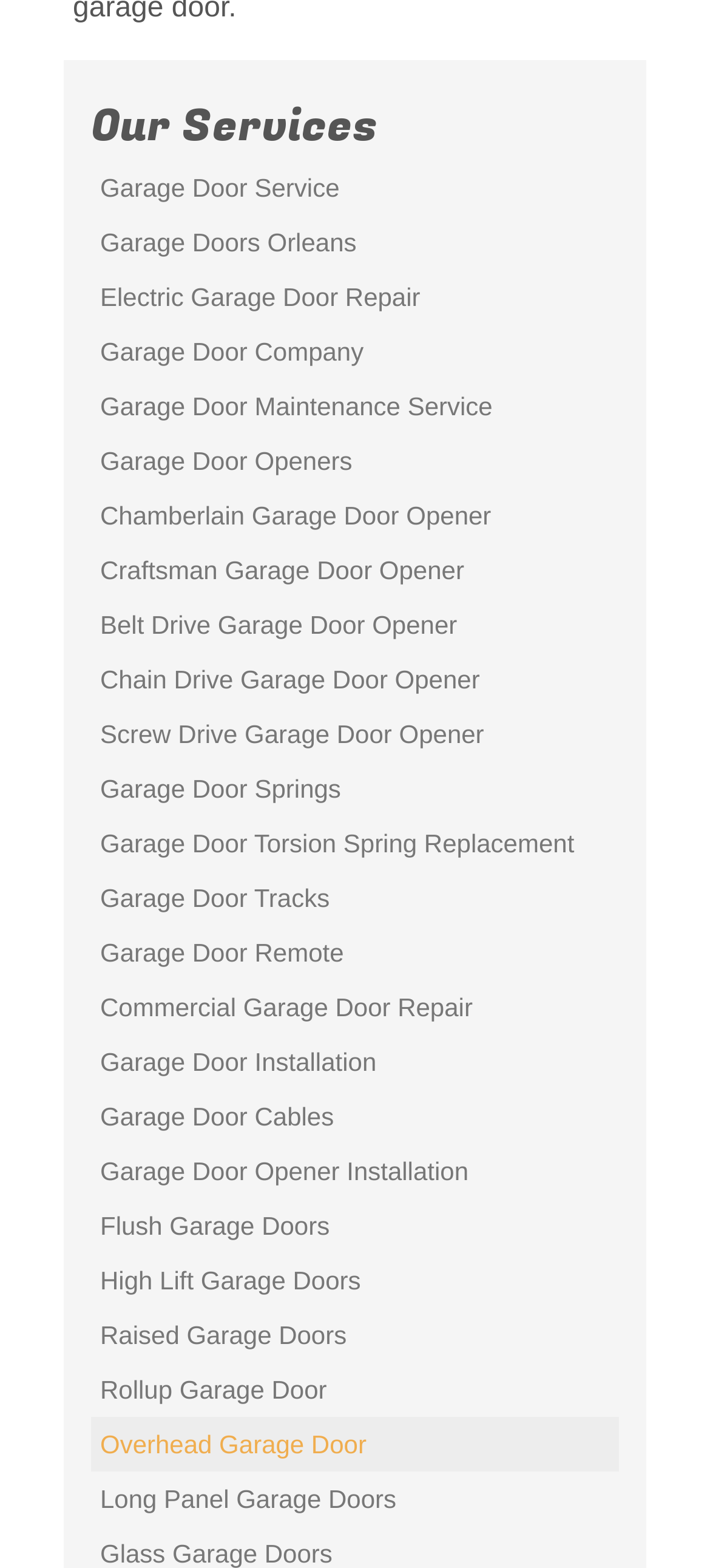Determine the bounding box coordinates for the element that should be clicked to follow this instruction: "Check out Overhead Garage Door". The coordinates should be given as four float numbers between 0 and 1, in the format [left, top, right, bottom].

[0.128, 0.903, 0.872, 0.938]